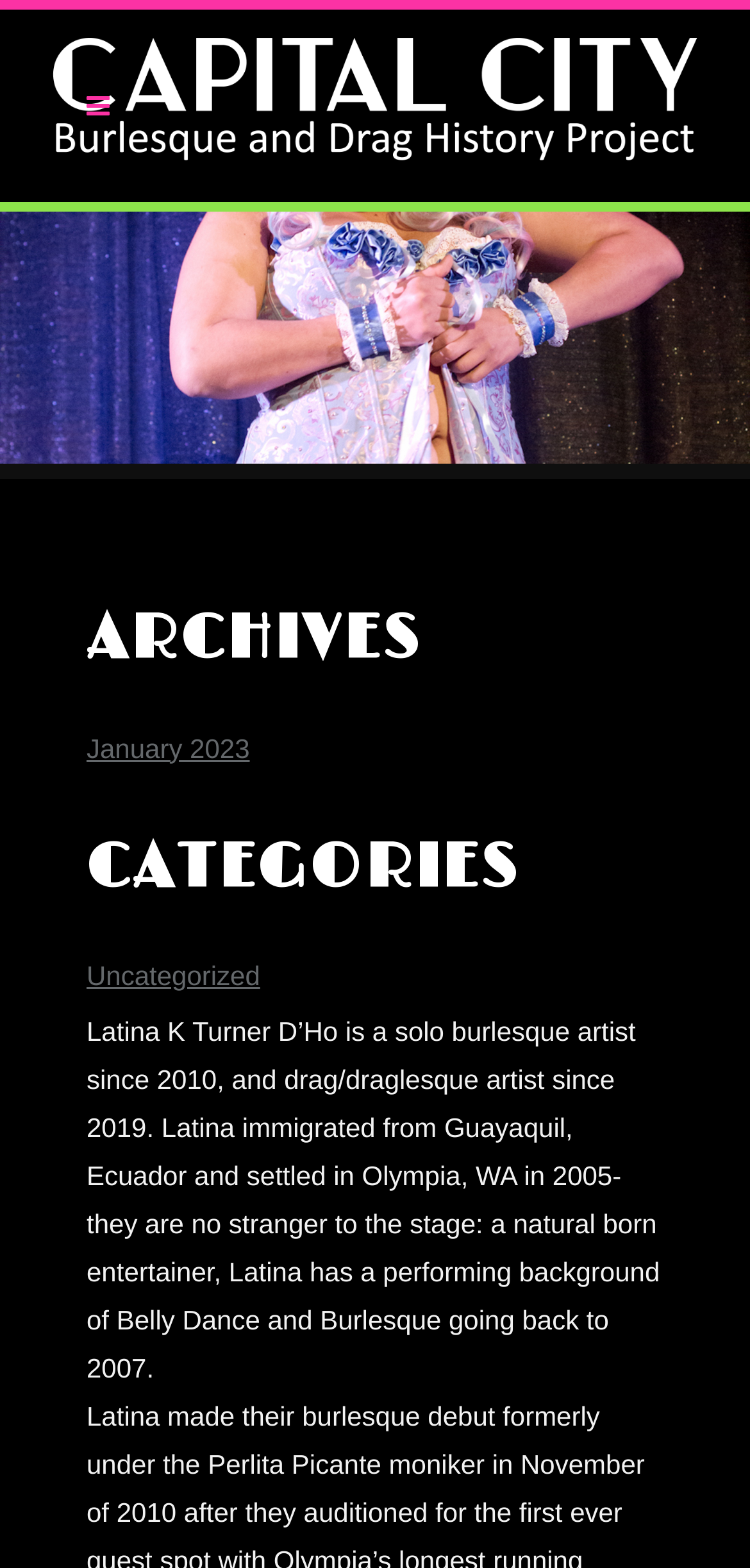Given the description "alt="Logo"", determine the bounding box of the corresponding UI element.

[0.056, 0.017, 0.944, 0.109]